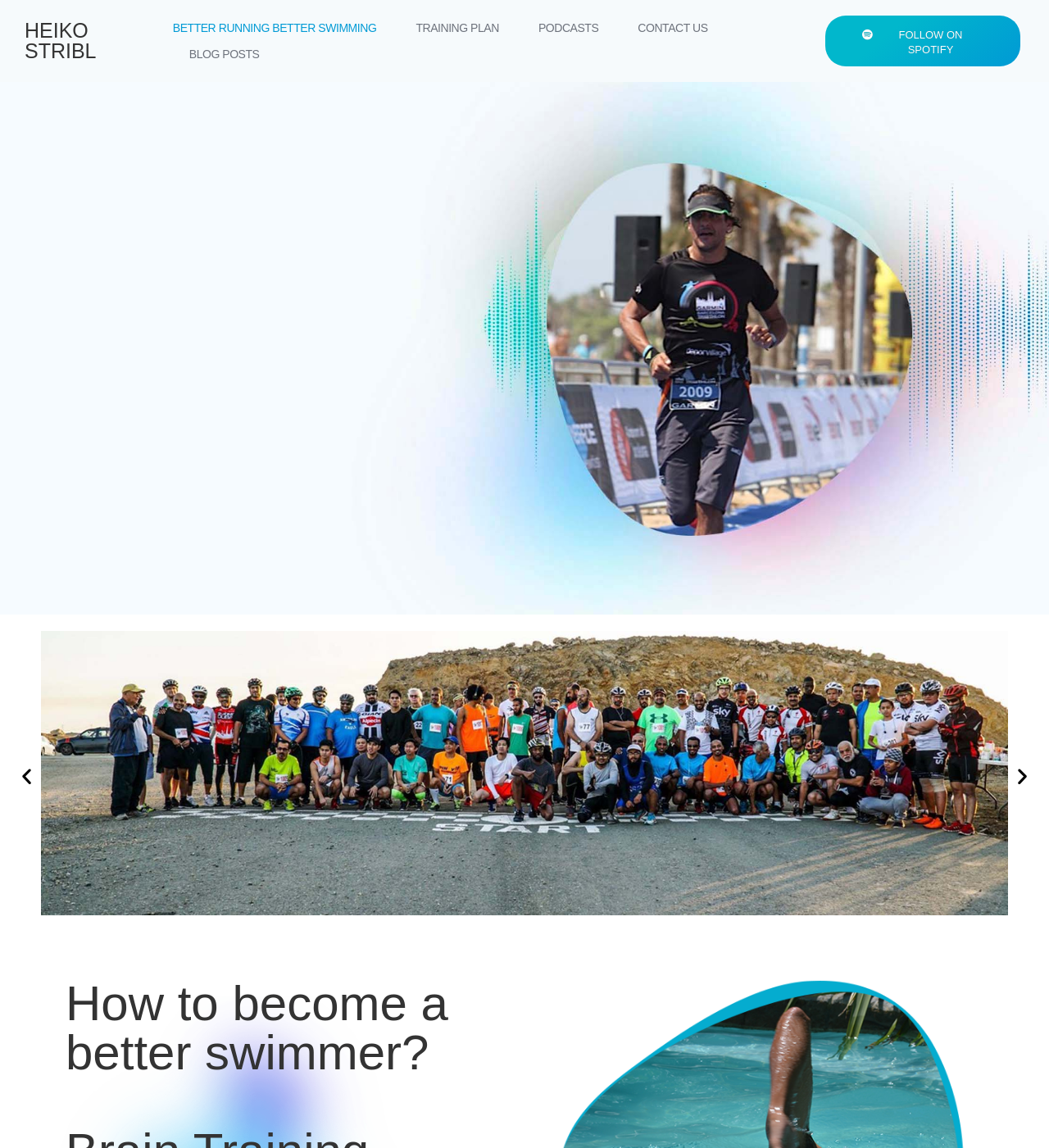What is the image on the webpage about?
Please give a detailed and elaborate answer to the question based on the image.

The webpage has an image element with the description 'participants' which suggests that the image is about people participating in some activity, possibly related to running or swimming.